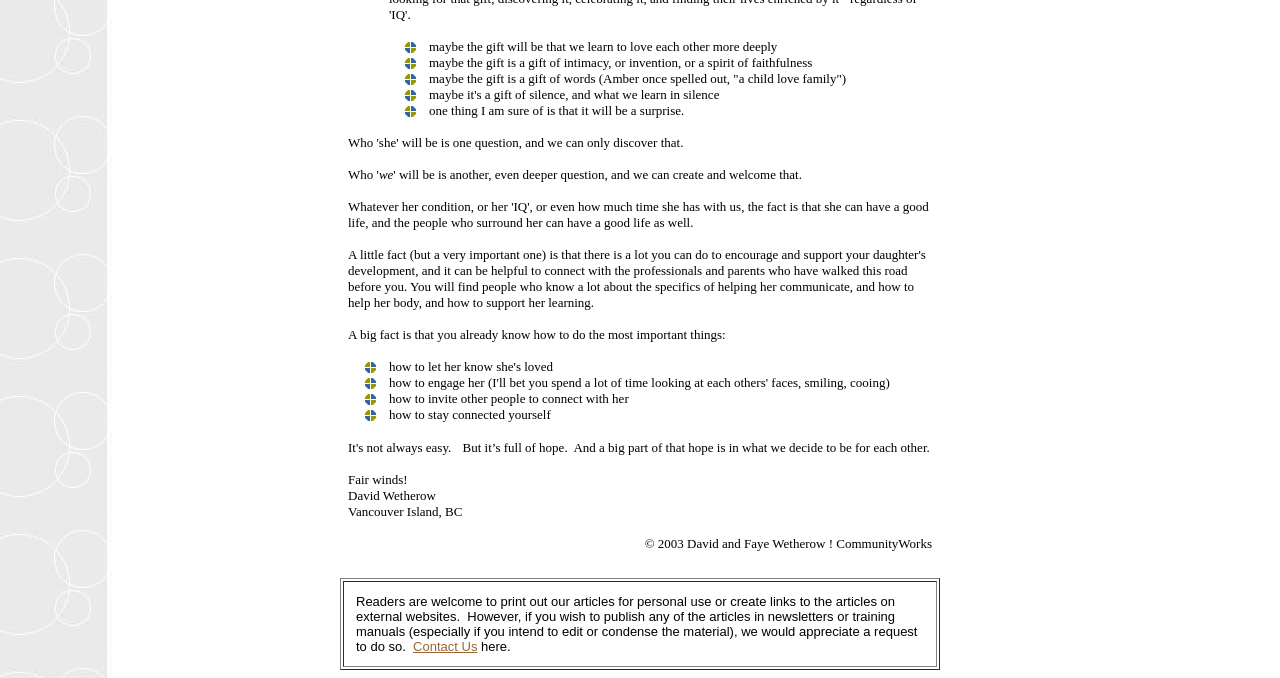What is the author of the article?
Look at the screenshot and provide an in-depth answer.

I found the author's name at the bottom of the webpage, where it says 'Fair winds! David Wetherow Vancouver Island, BC'.